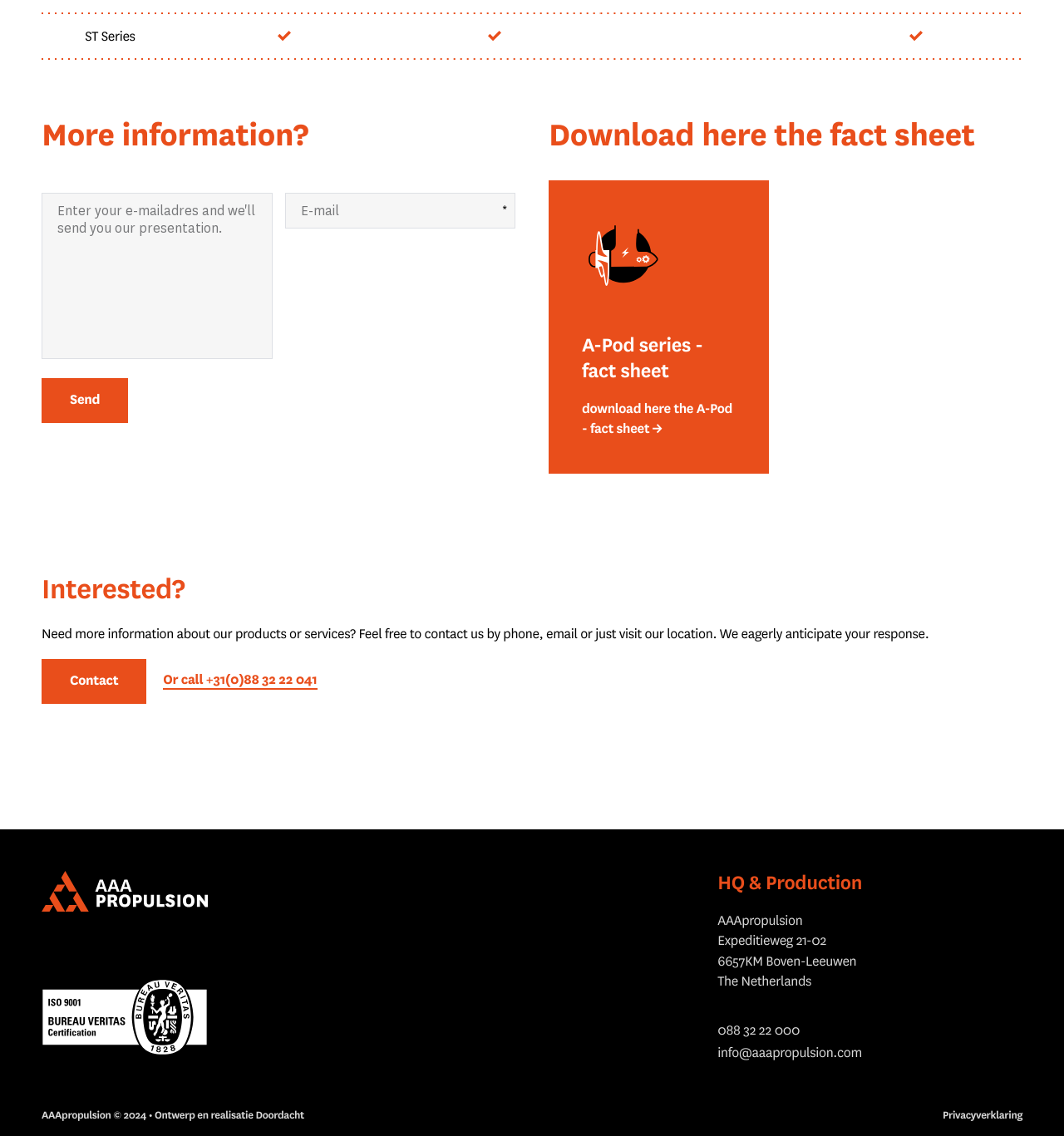Reply to the question with a single word or phrase:
What is the contact phone number?

+31(0)88 32 22 041